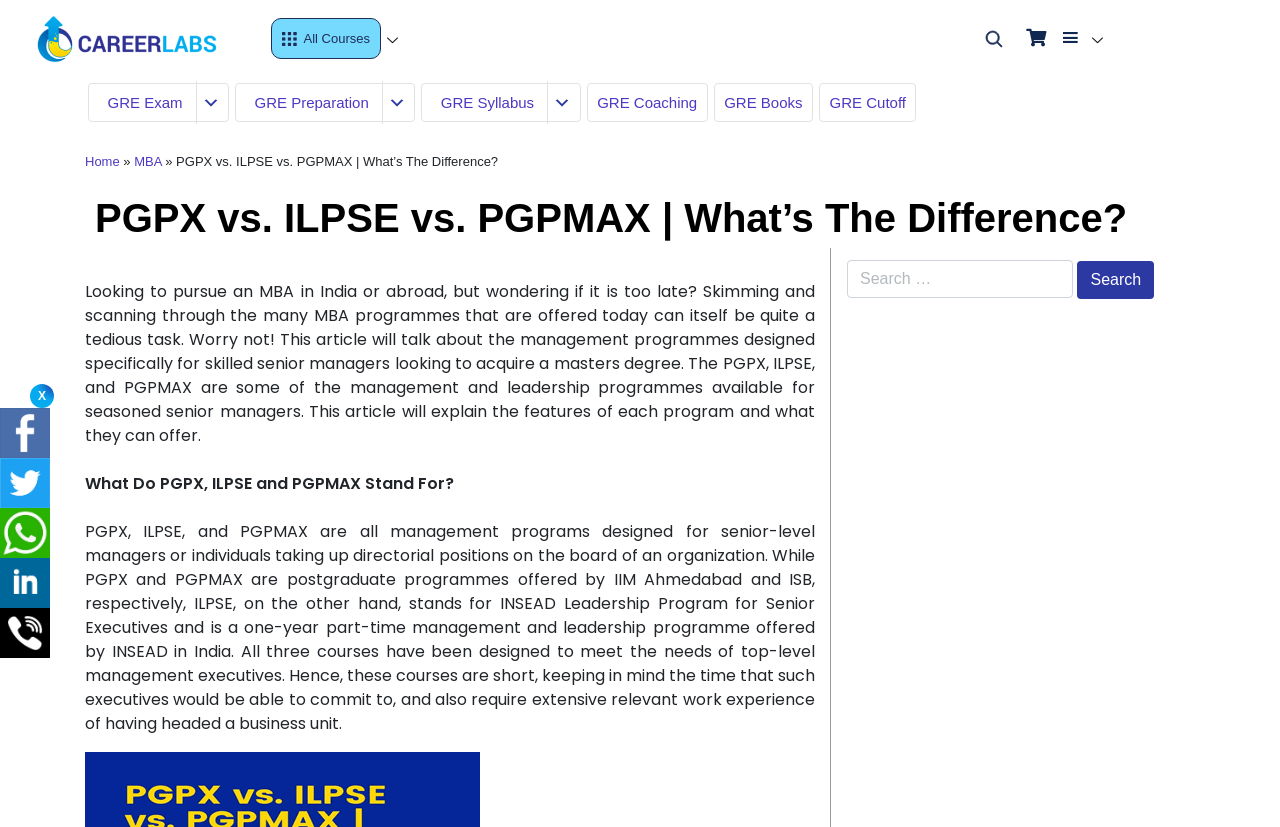Describe all the key features of the webpage in detail.

The webpage is about comparing and explaining the differences between PGPX, ILPSE, and PGPMAX management programs. At the top left corner, there is a Careerlabs logo, and next to it, a link to "All Courses". On the top right corner, there are several links, including "navsearch-button", "shop-by-category", and "Menu". Below these links, there are six links related to GRE exams, including "GRE Exam", "GRE Preparation", and "GRE Coaching".

On the left side of the page, there are links to "Home" and "MBA", with a "»" symbol in between. Below these links, there is a heading that reads "PGPX vs. ILPSE vs. PGPMAX | What’s The Difference?" which is also the title of the article.

The main content of the article is divided into sections. The first section explains that the article will discuss the features of each program and what they can offer. The second section explains what PGPX, ILPSE, and PGPMAX stand for, and describes them as management programs designed for senior-level managers or individuals taking up directorial positions.

At the bottom left corner of the page, there are social media links to Facebook, Twitter, Whatsapp, and Linkedin, as well as a phone number link. On the right side of the page, there is a search bar with a "Search" button.